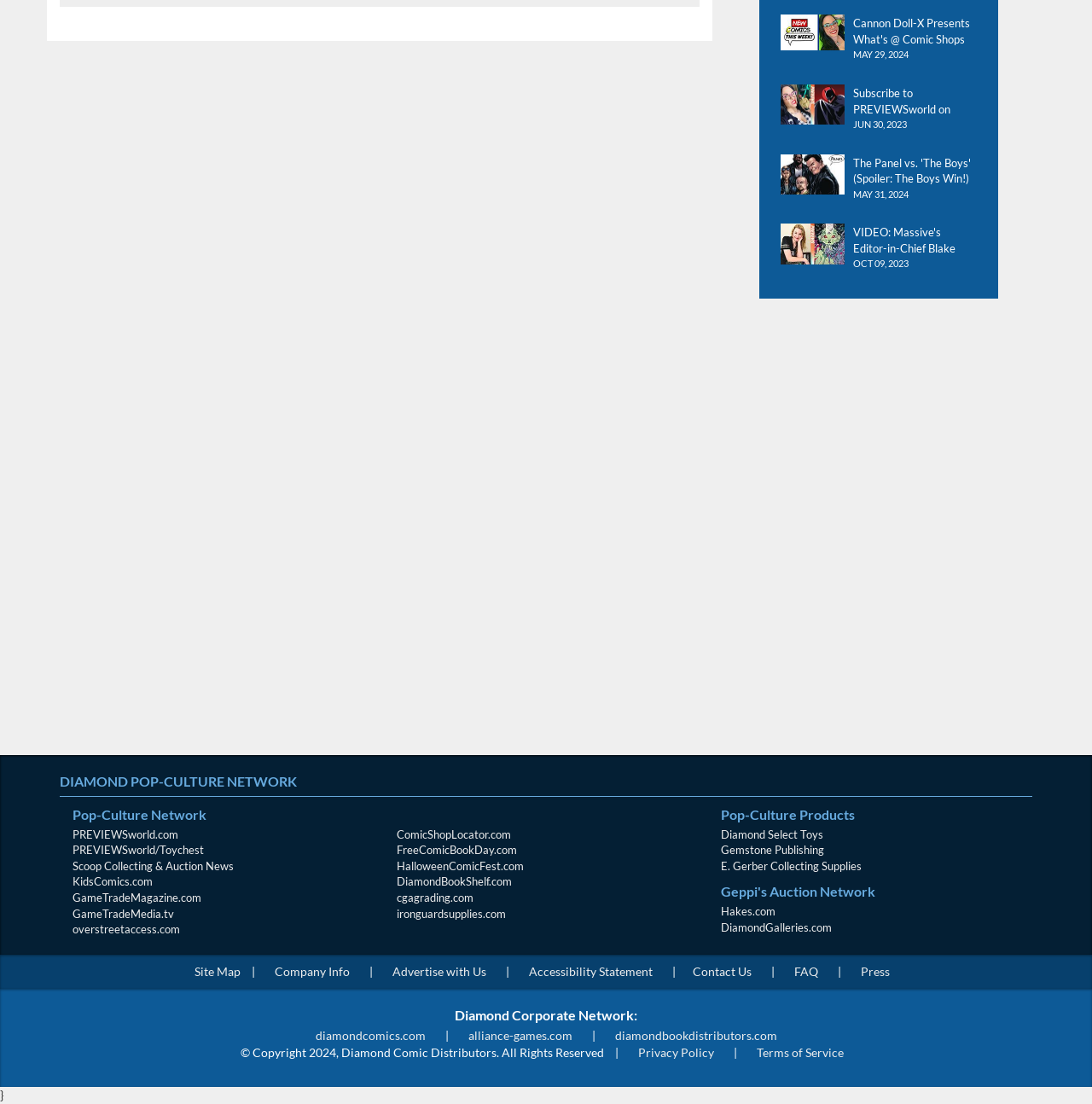Pinpoint the bounding box coordinates of the area that must be clicked to complete this instruction: "Visit the ComicShopLocator website".

[0.363, 0.749, 0.468, 0.762]